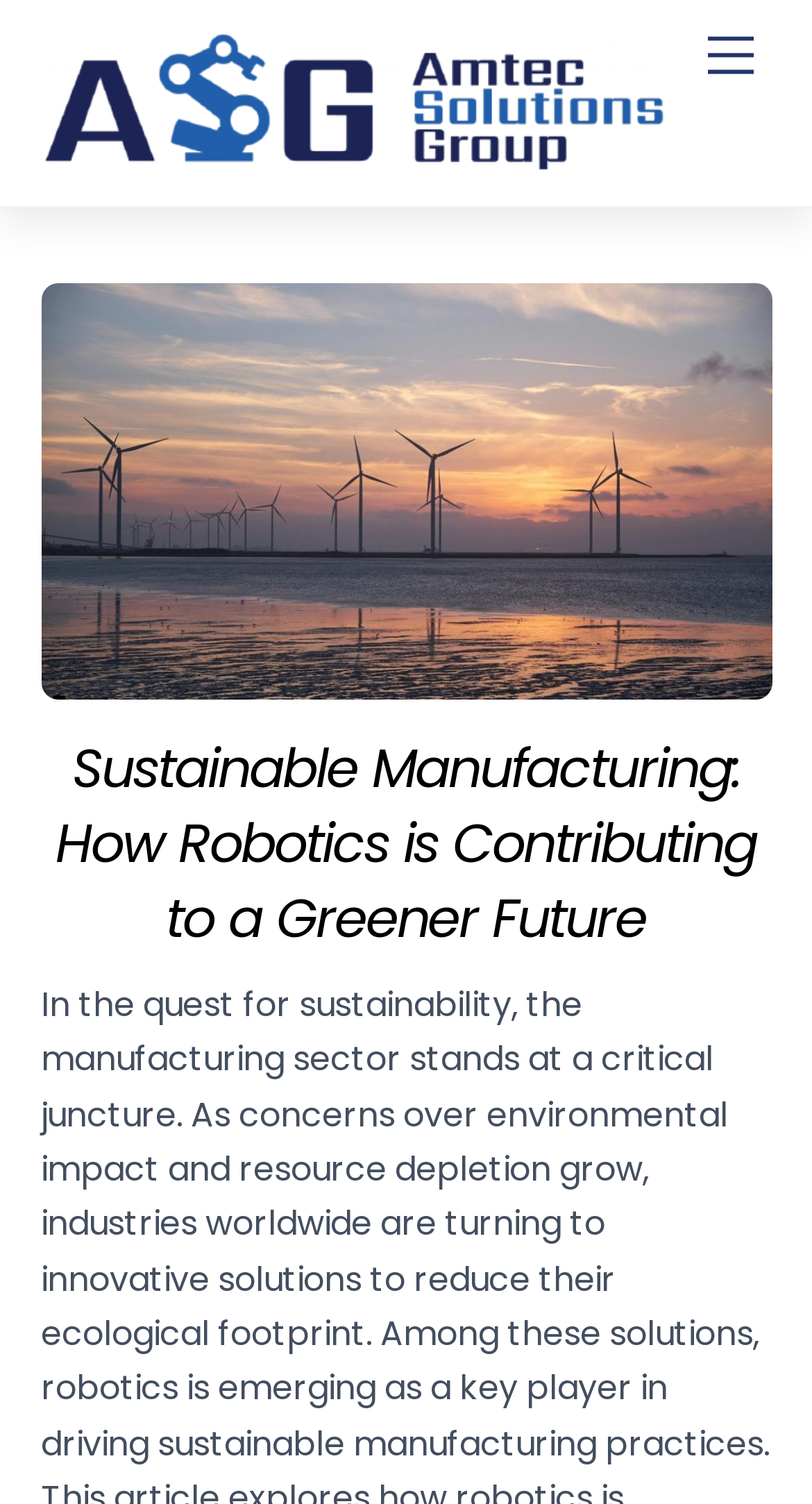Offer an extensive depiction of the webpage and its key elements.

The webpage is about sustainable manufacturing and the role of robotics in contributing to a greener future. At the top right corner, there is a "Menu" link. On the top left, there is a link to "Amtec Solutions Group" accompanied by an image with the same name. Below the image, there is a large figure that spans almost the entire width of the page. Within this figure, there is a link to the main topic "Sustainable Manufacturing: How Robotics is Contributing to a Greener Future" which is also the title of the webpage. This link is accompanied by an image with the same title. 

Below the image, there is a heading with the same title as the link, which is "Sustainable Manufacturing: How Robotics is Contributing to a Greener Future". Another link with the same title is placed below the heading. At the bottom right corner, there is a "Back To Top" static text.